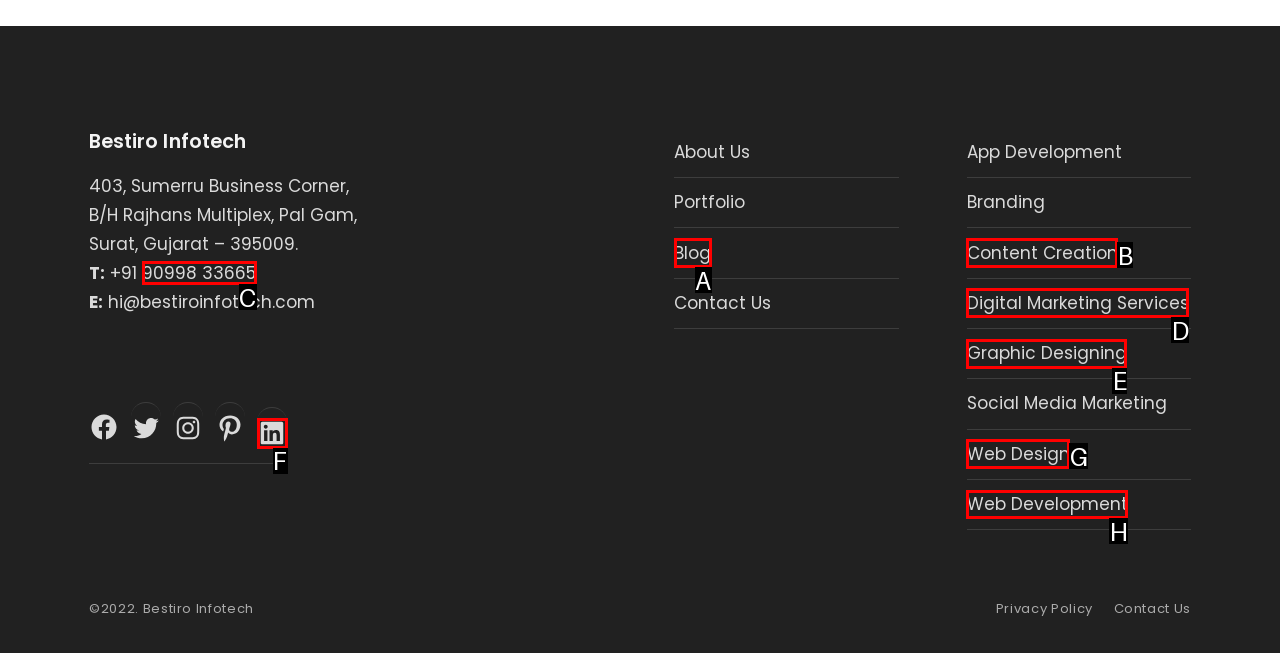Point out the HTML element I should click to achieve the following task: Call the phone number Provide the letter of the selected option from the choices.

C